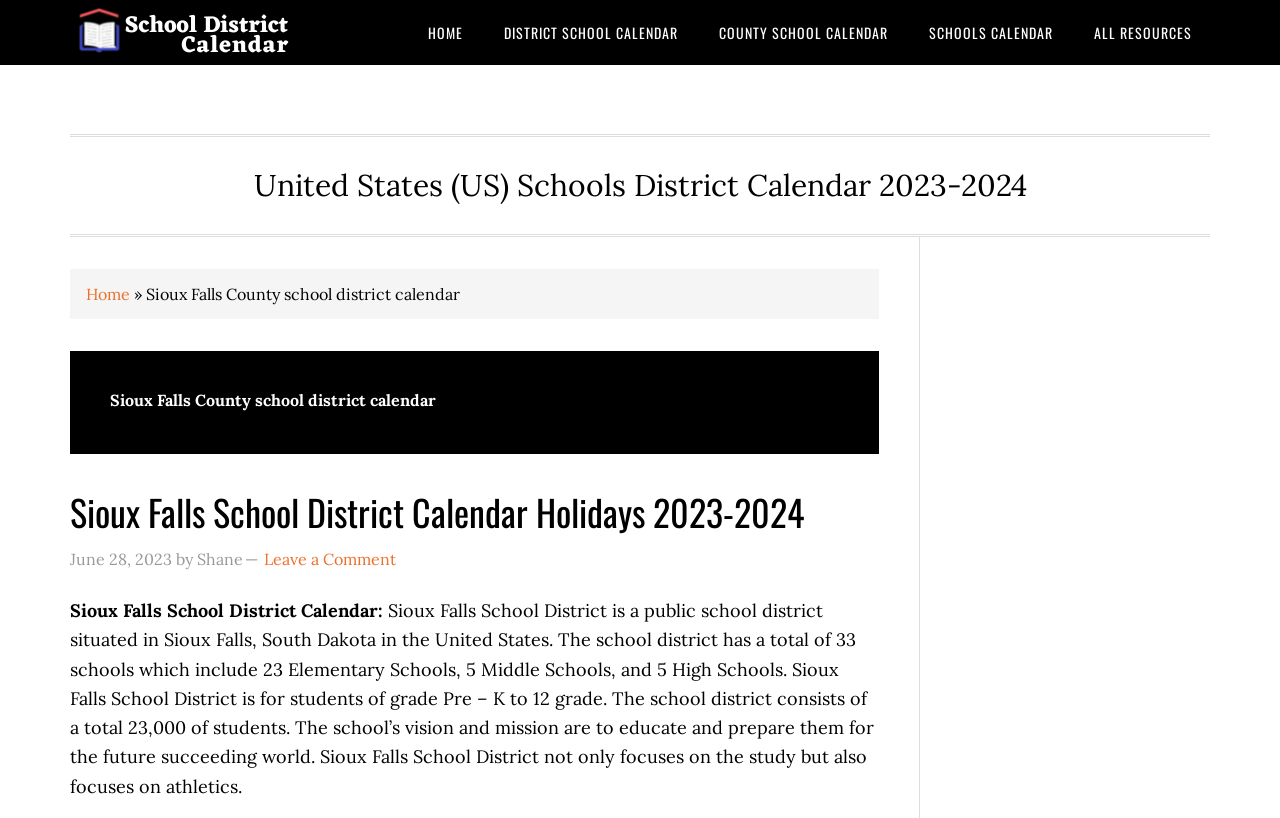Find the bounding box coordinates of the clickable element required to execute the following instruction: "Go to HOME". Provide the coordinates as four float numbers between 0 and 1, i.e., [left, top, right, bottom].

[0.32, 0.0, 0.376, 0.079]